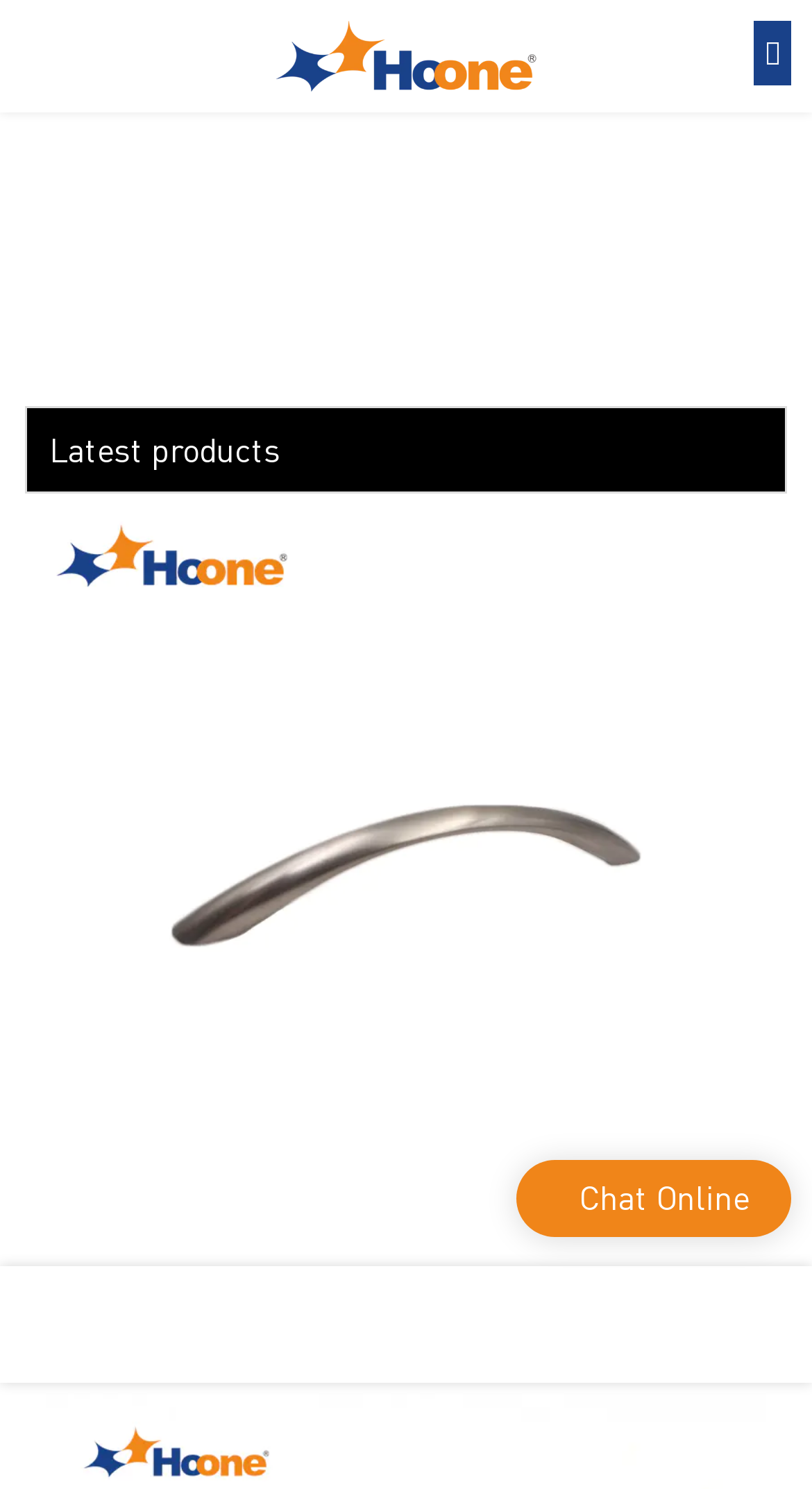Using a single word or phrase, answer the following question: 
How many links are present at the bottom of the webpage?

2